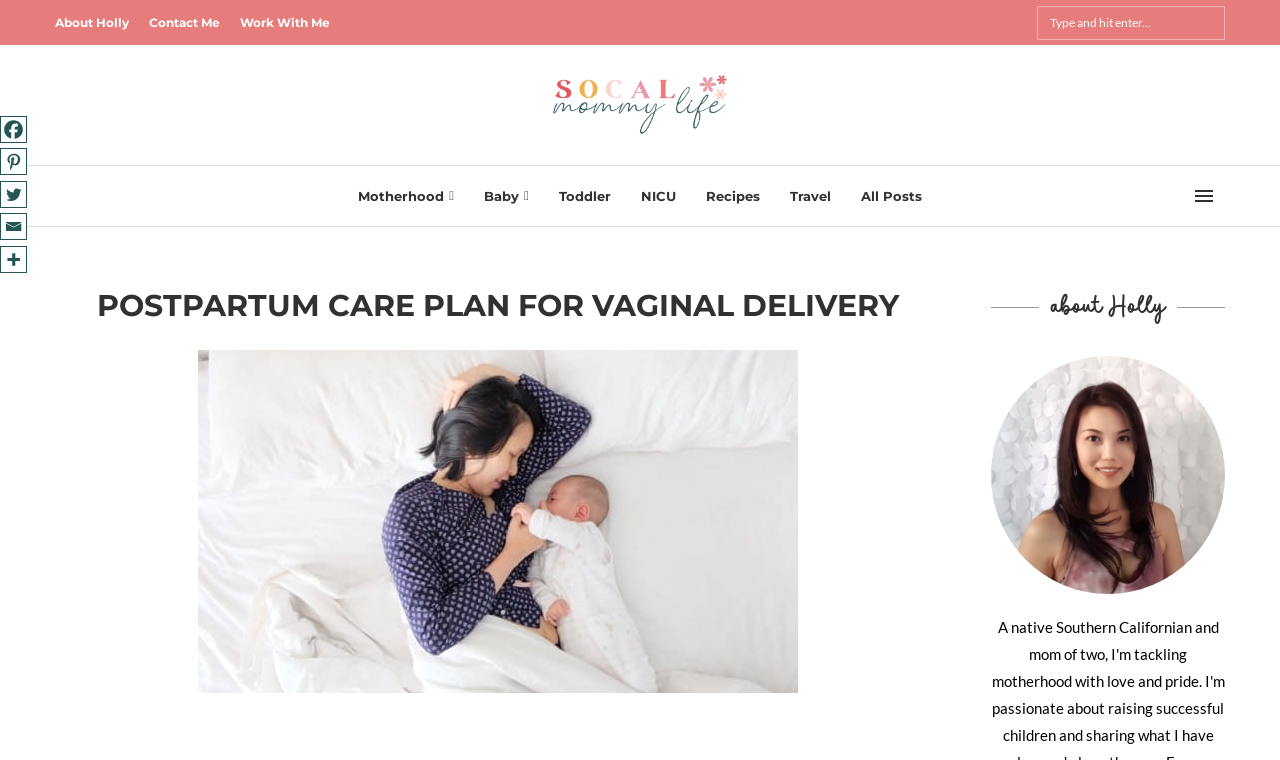Determine the bounding box coordinates of the UI element that matches the following description: "About Holly". The coordinates should be four float numbers between 0 and 1 in the format [left, top, right, bottom].

[0.043, 0.017, 0.101, 0.044]